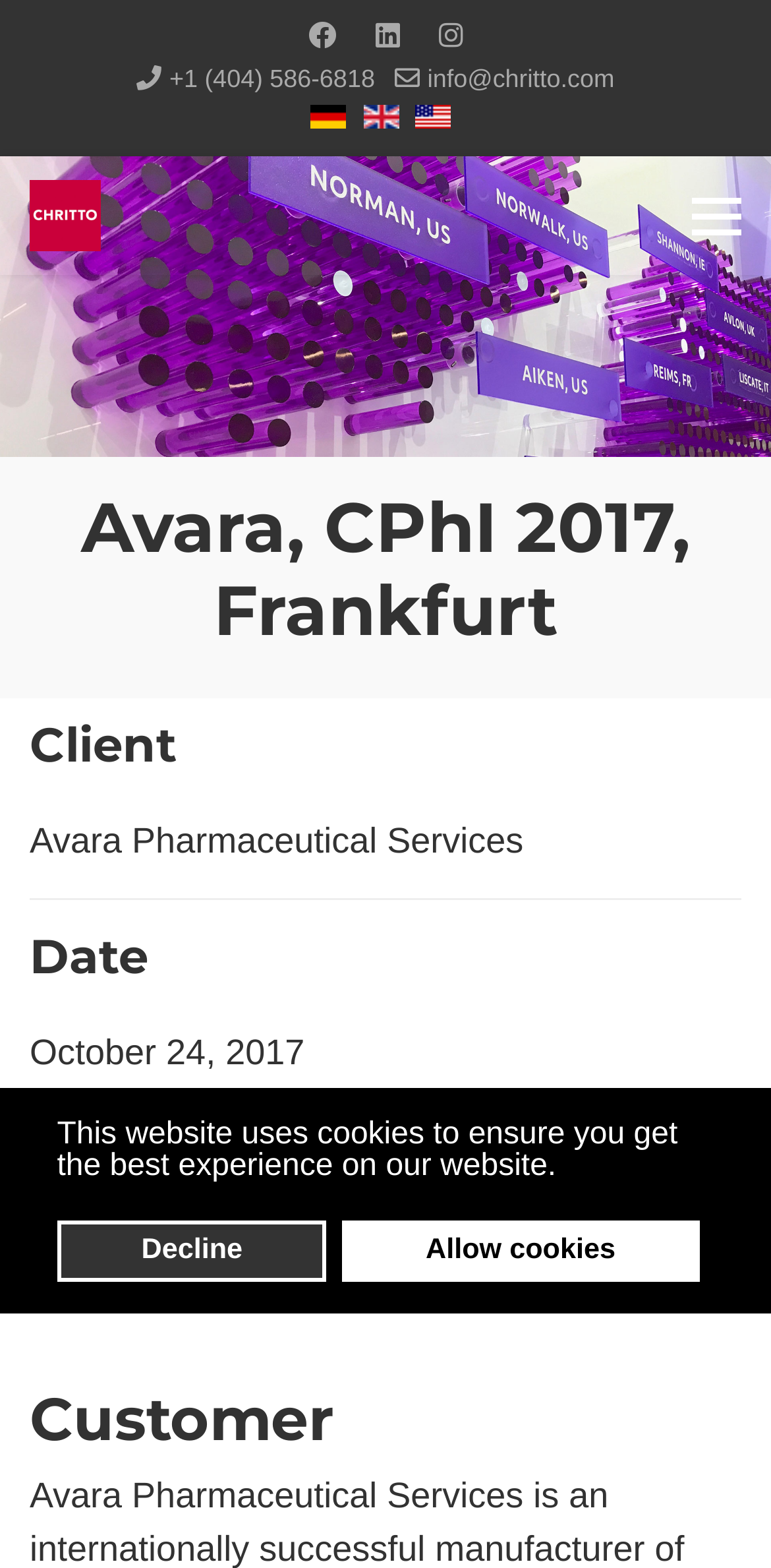What is the social media platform mentioned on the top of the webpage?
Kindly give a detailed and elaborate answer to the question.

I found the social media platform 'Facebook' mentioned on the top of the webpage, along with other social media platforms like Linkedin and Instagram.